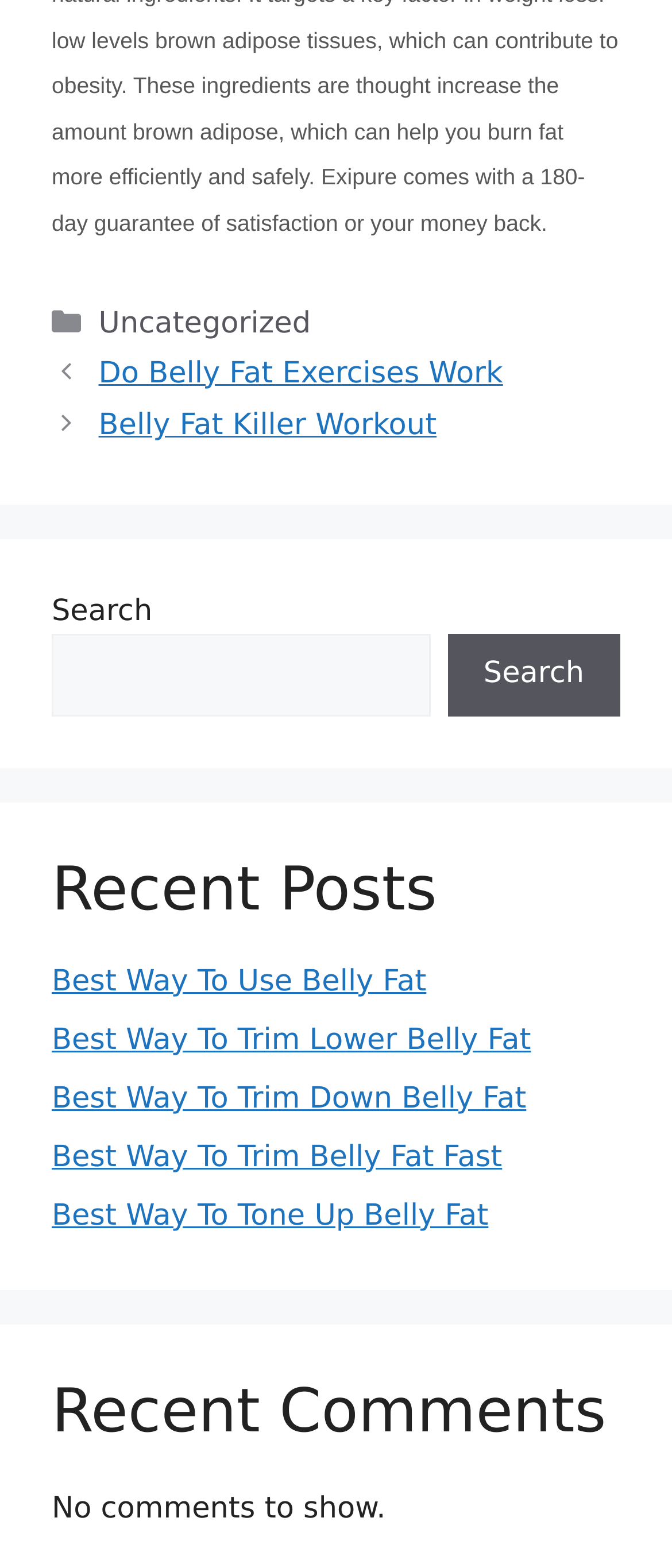Determine the bounding box coordinates of the clickable area required to perform the following instruction: "click on 'Posts'". The coordinates should be represented as four float numbers between 0 and 1: [left, top, right, bottom].

[0.077, 0.222, 0.923, 0.289]